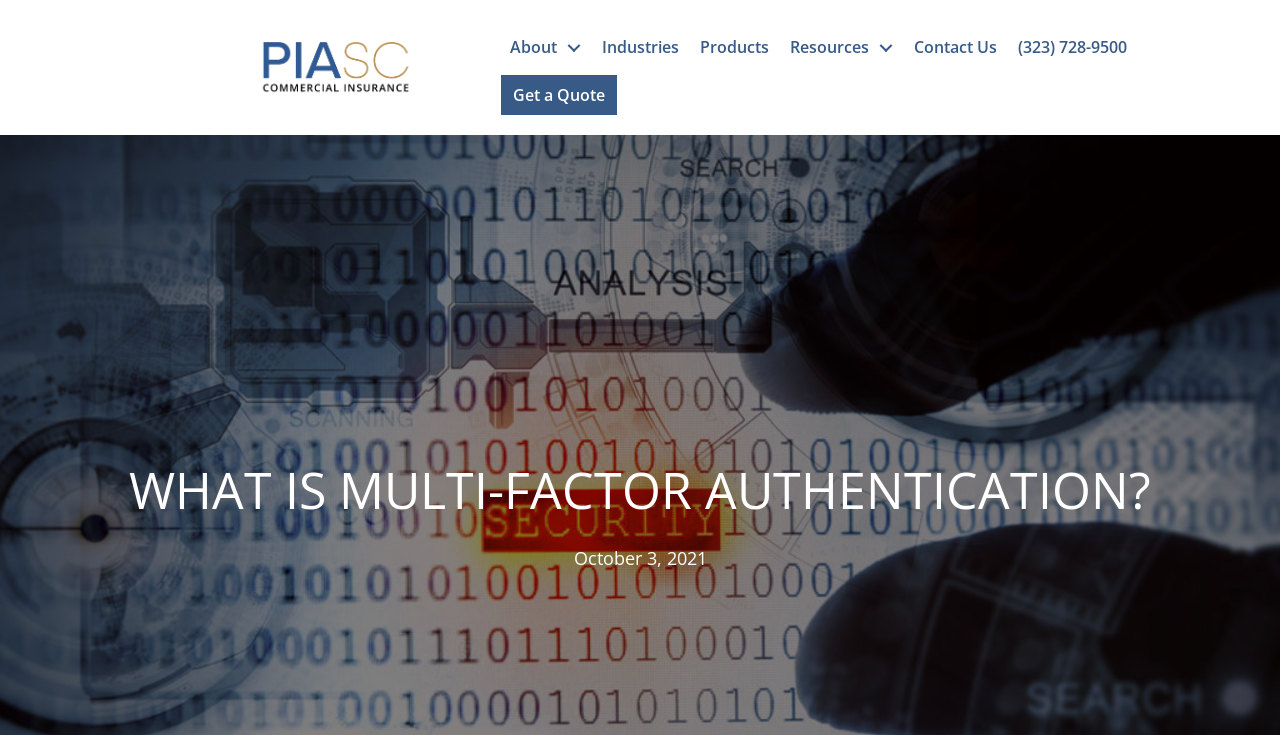Determine the bounding box coordinates for the HTML element mentioned in the following description: "March 20, 2005". The coordinates should be a list of four floats ranging from 0 to 1, represented as [left, top, right, bottom].

None